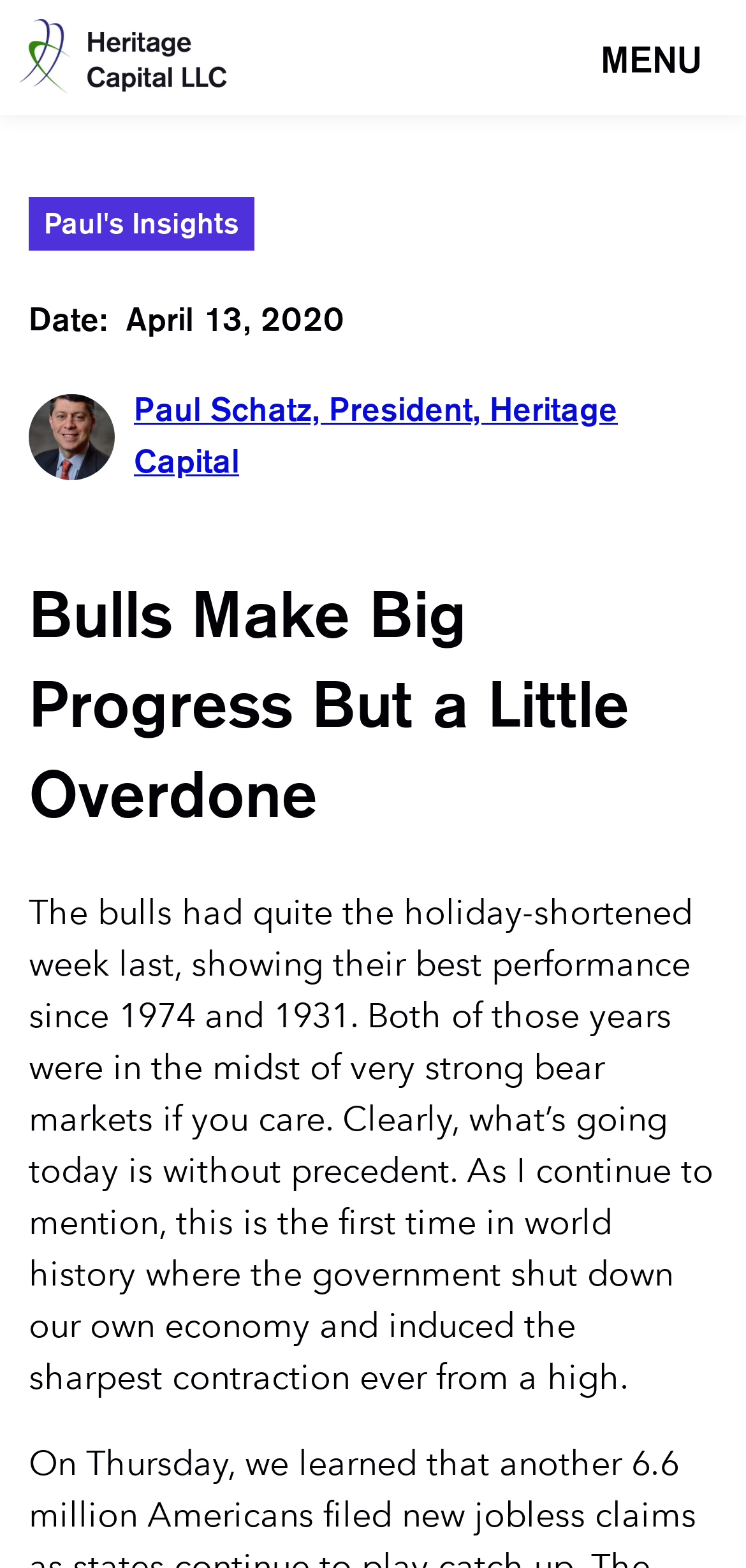What is the topic of the article?
Could you answer the question with a detailed and thorough explanation?

I inferred the topic by reading the heading 'Bulls Make Big Progress But a Little Overdone' and the subsequent paragraph, which discusses the stock market's performance.